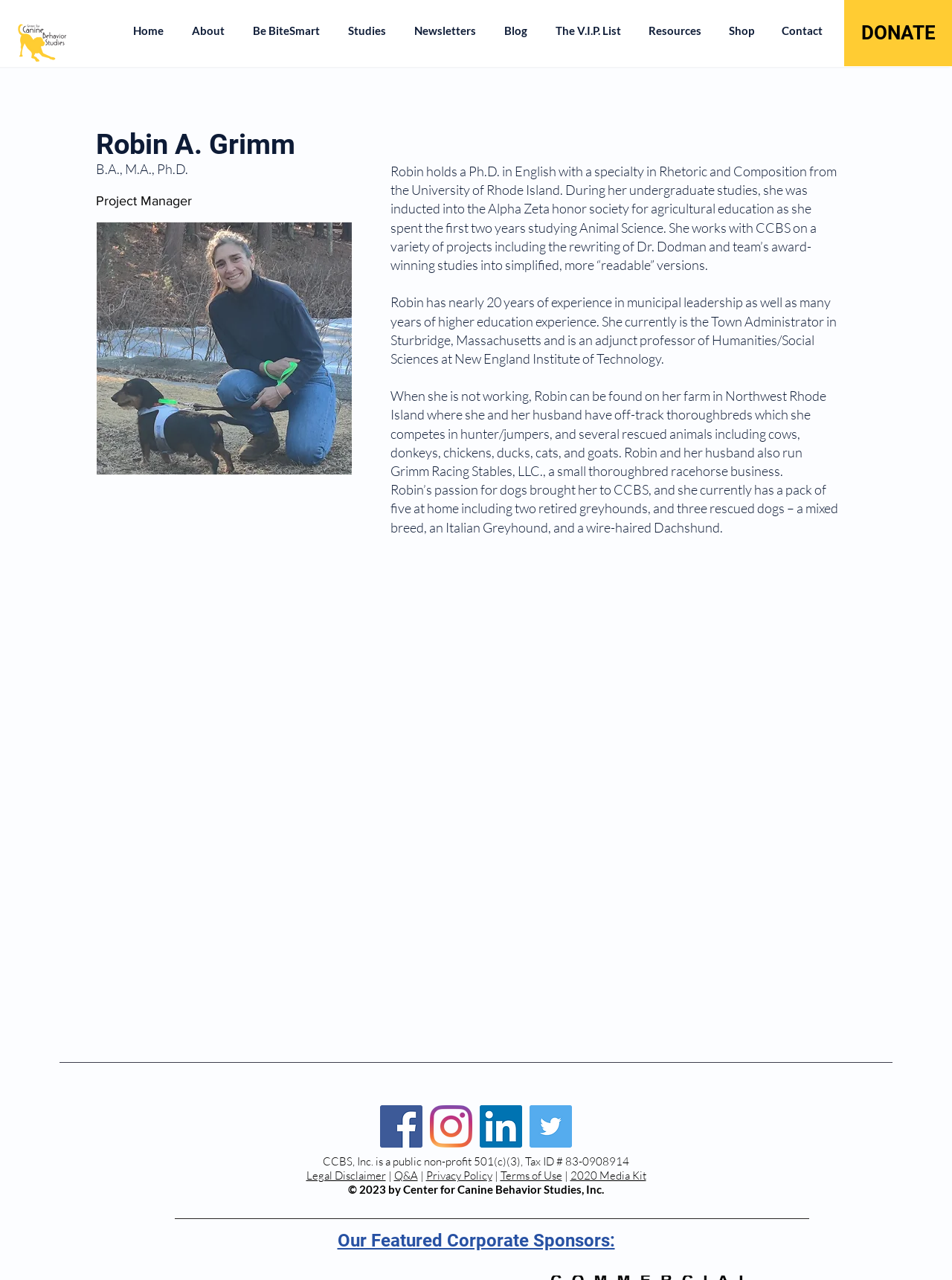Generate the text of the webpage's primary heading.

Robin A. Grimm